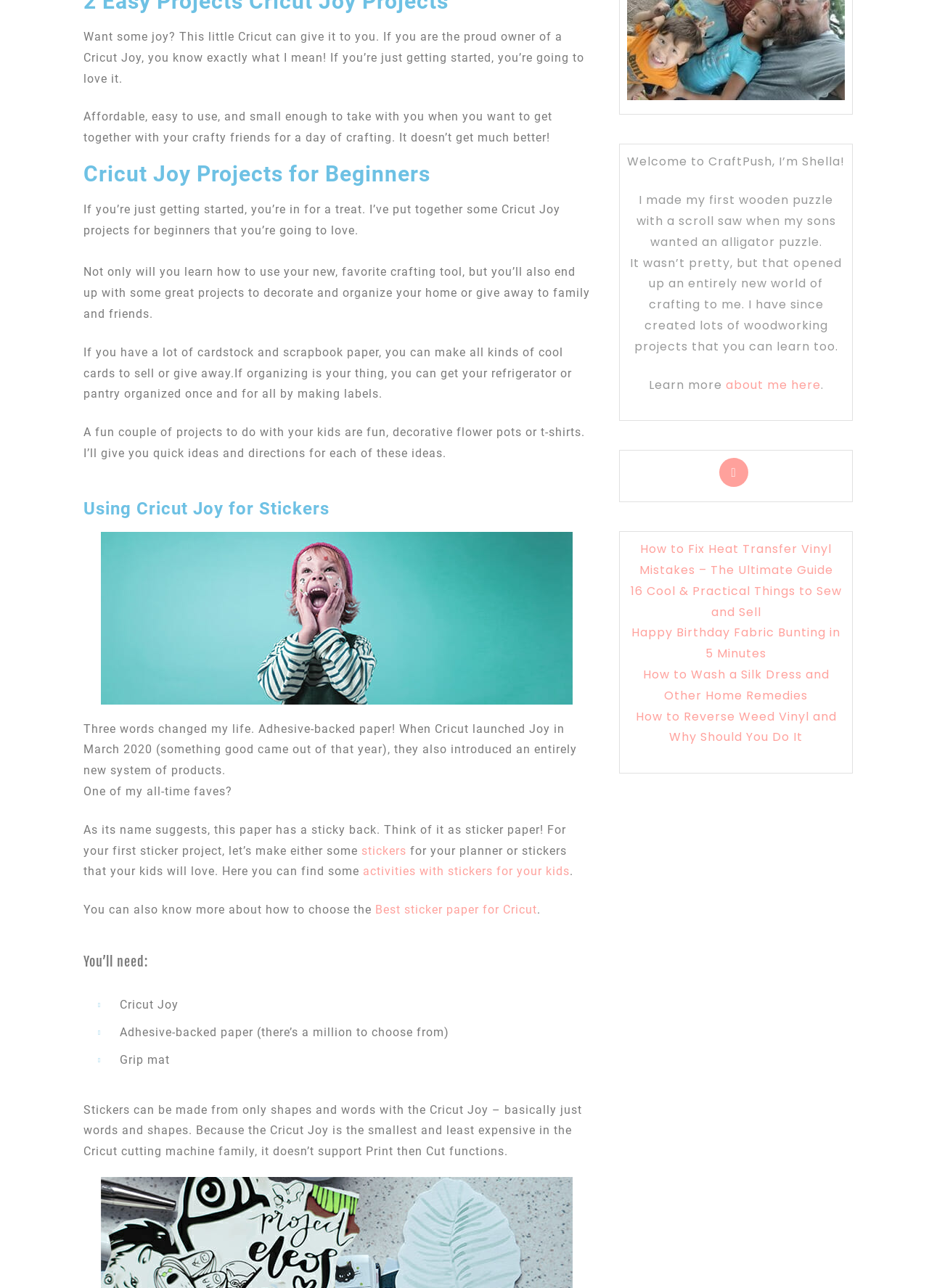Extract the bounding box coordinates of the UI element described by: "about me here". The coordinates should include four float numbers ranging from 0 to 1, e.g., [left, top, right, bottom].

[0.781, 0.292, 0.883, 0.305]